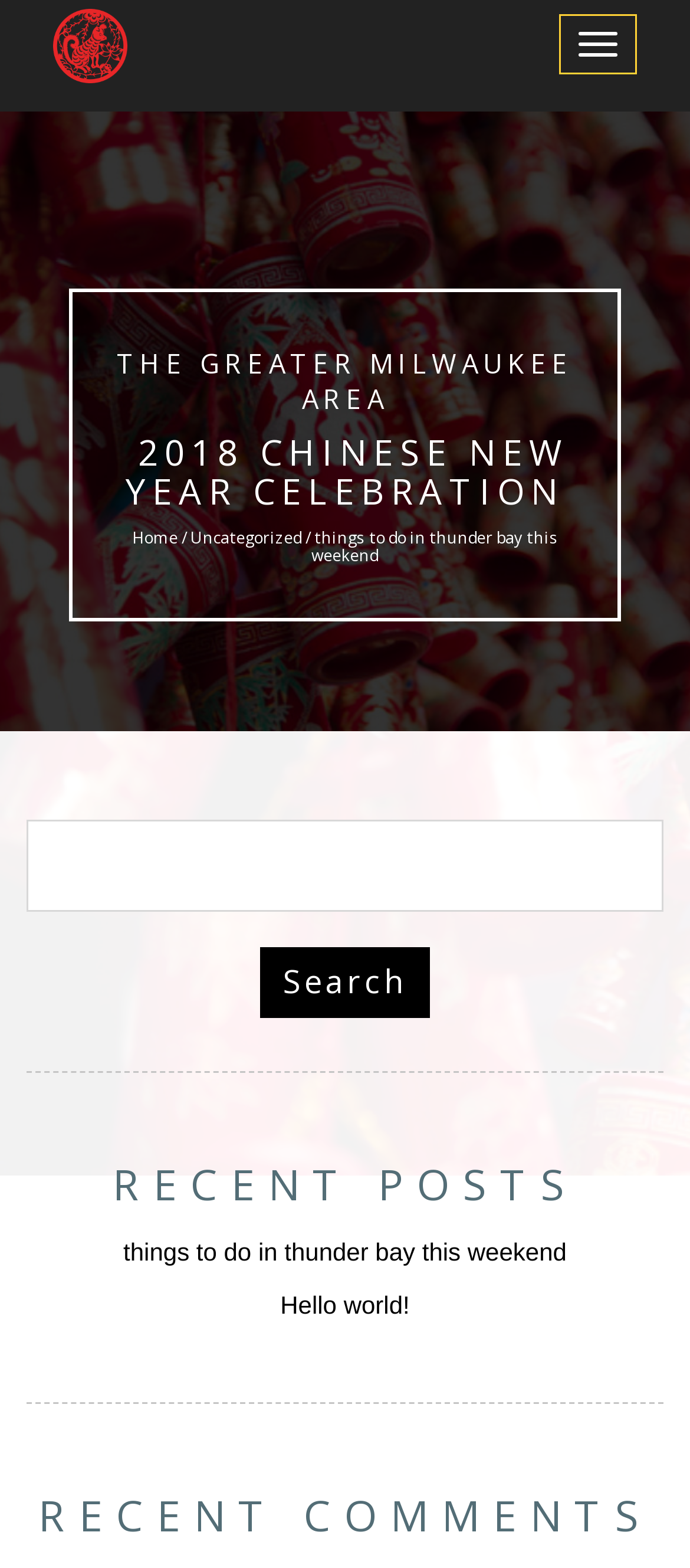How many search results are shown?
Using the image as a reference, give a one-word or short phrase answer.

2